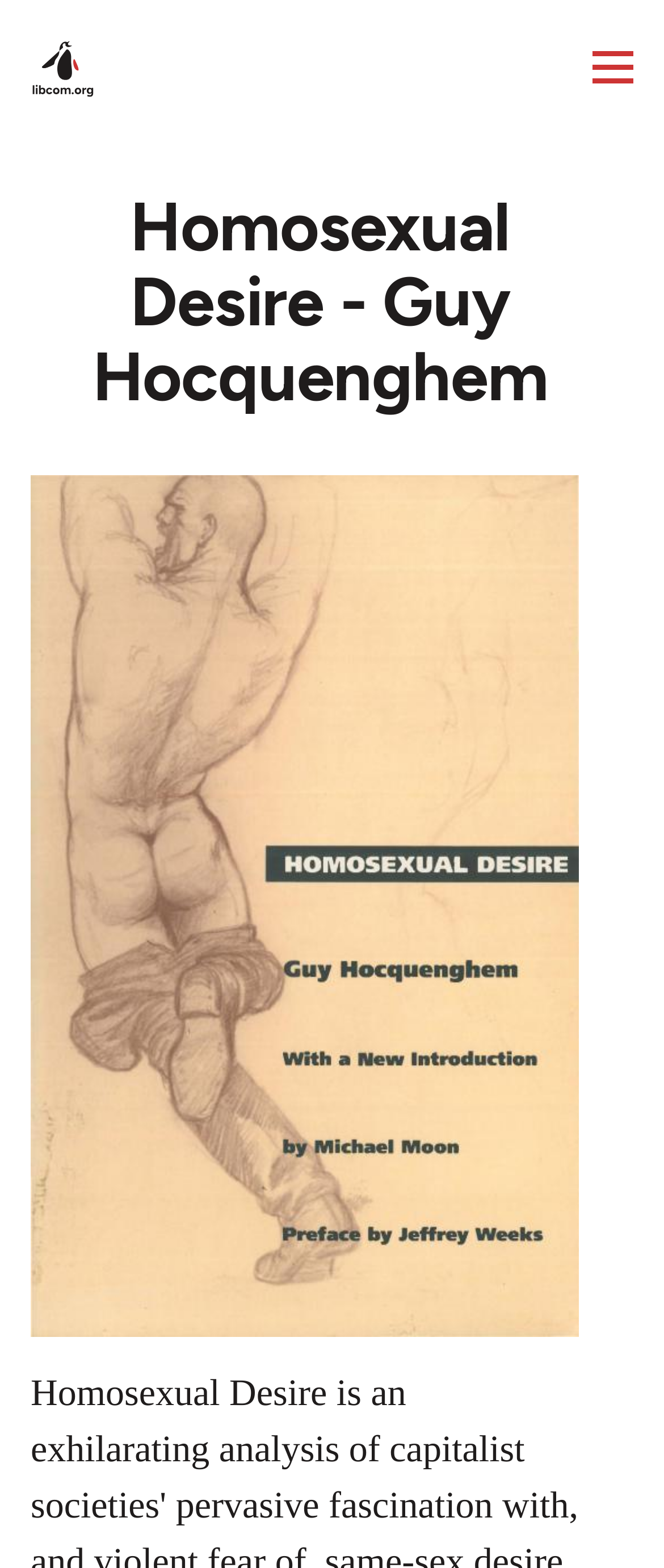Identify the bounding box of the HTML element described here: "Skip to main content". Provide the coordinates as four float numbers between 0 and 1: [left, top, right, bottom].

[0.0, 0.0, 1.0, 0.02]